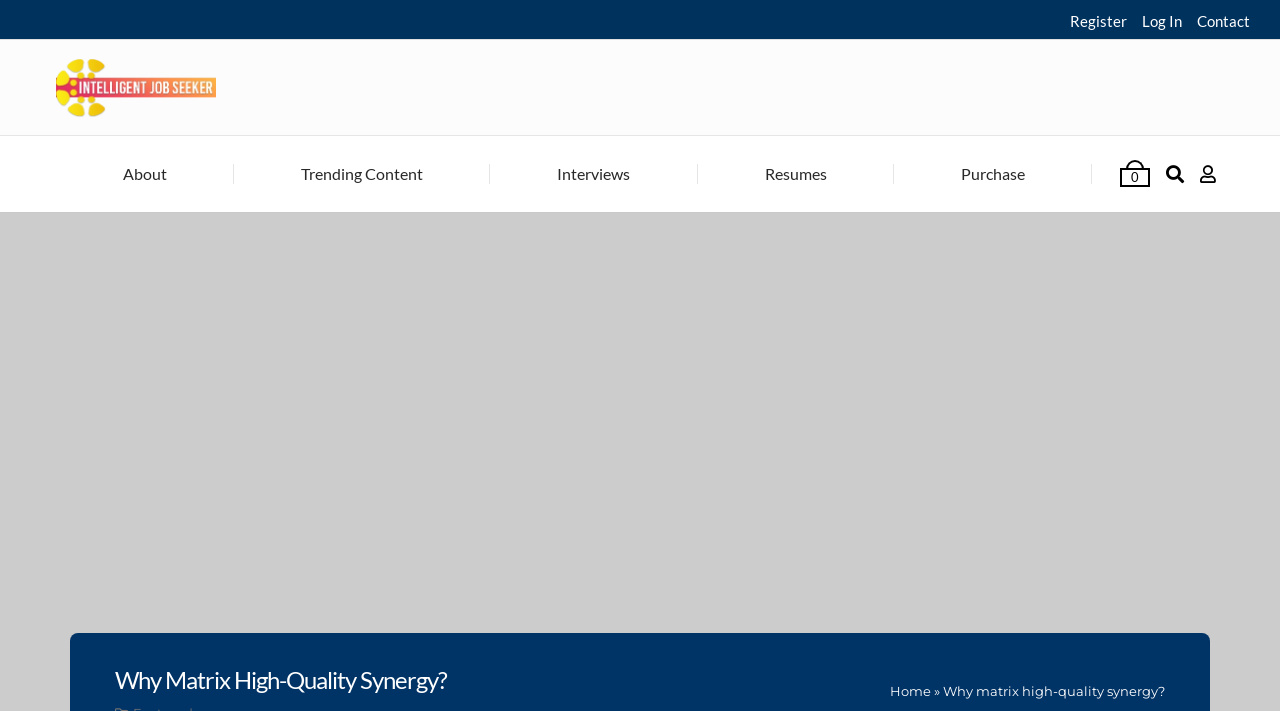What type of content is 'Trending Content'?
Using the information from the image, answer the question thoroughly.

The 'Trending Content' link is located in the middle of the webpage, alongside other links like 'Interviews' and 'Resumes'. This suggests that it's a category of content on the website, likely featuring popular or trending articles or posts.